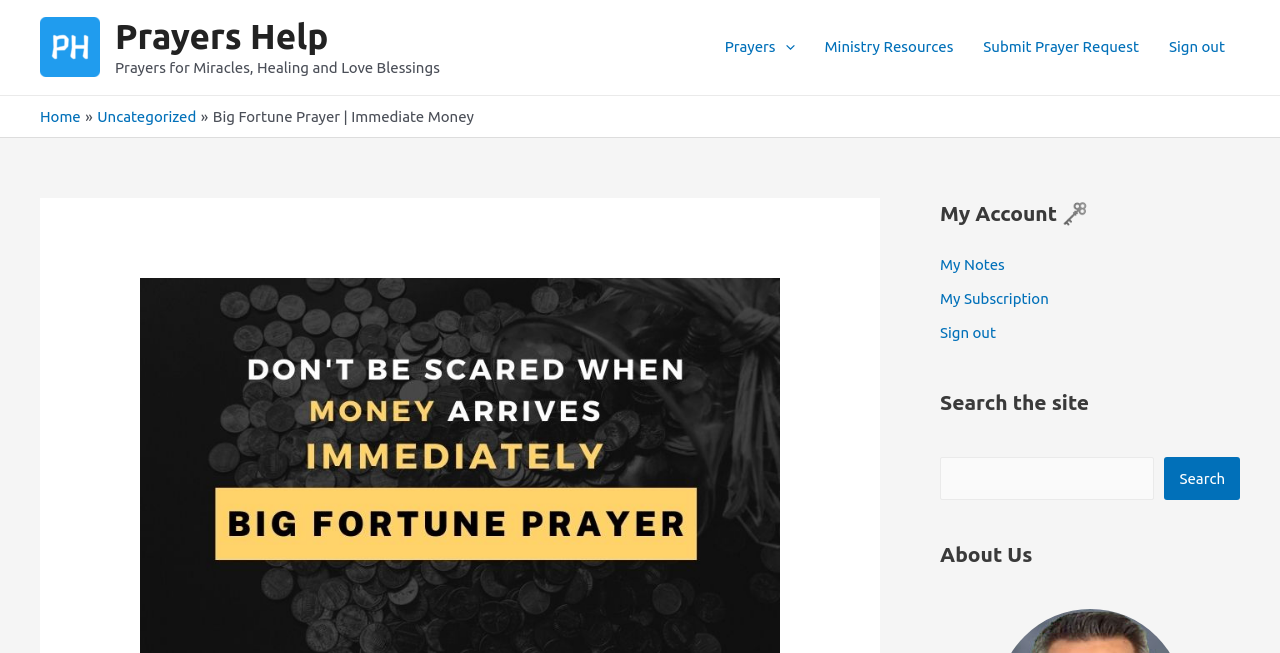From the webpage screenshot, predict the bounding box coordinates (top-left x, top-left y, bottom-right x, bottom-right y) for the UI element described here: Home

[0.031, 0.165, 0.063, 0.191]